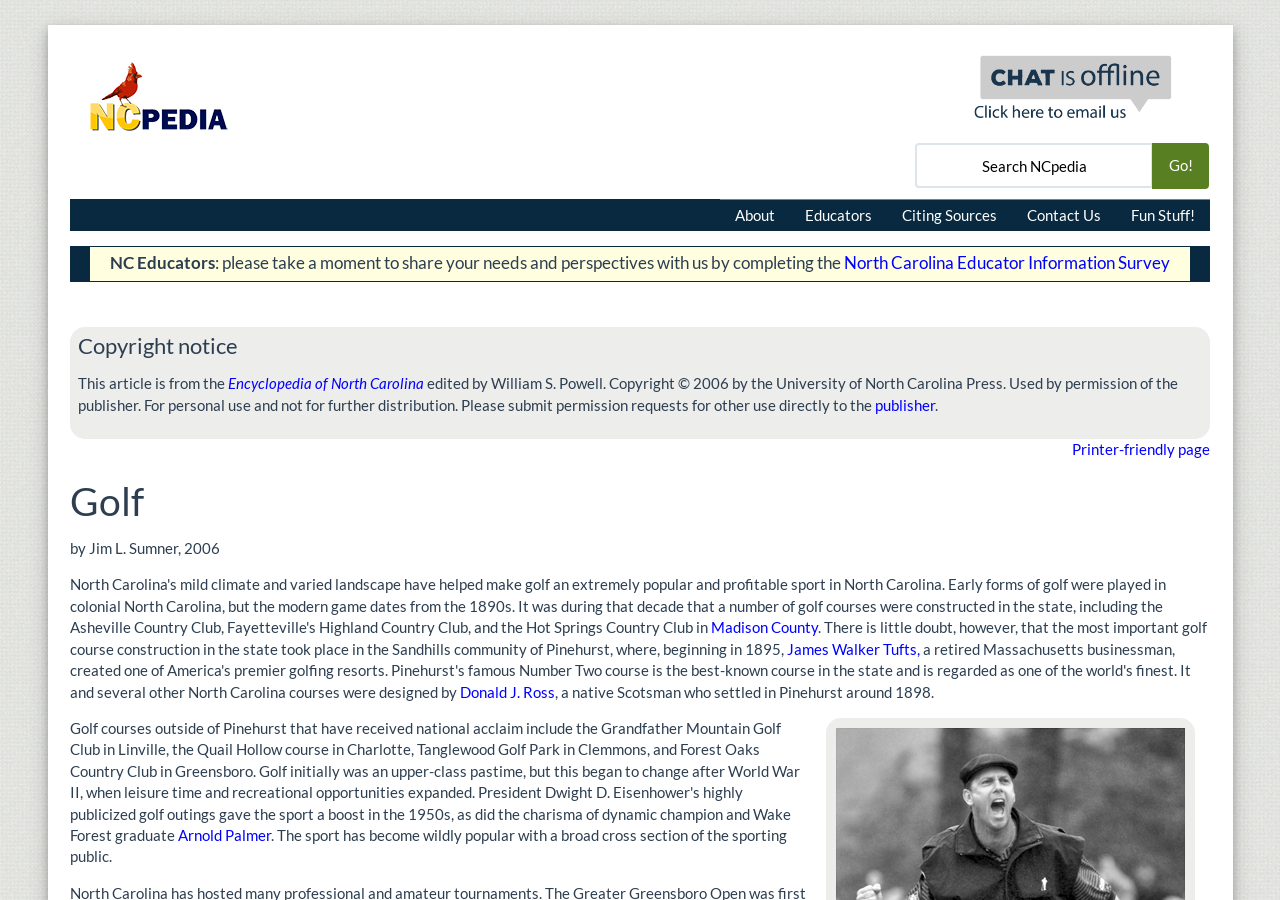Identify the bounding box coordinates for the element that needs to be clicked to fulfill this instruction: "Click About". Provide the coordinates in the format of four float numbers between 0 and 1: [left, top, right, bottom].

[0.562, 0.221, 0.617, 0.257]